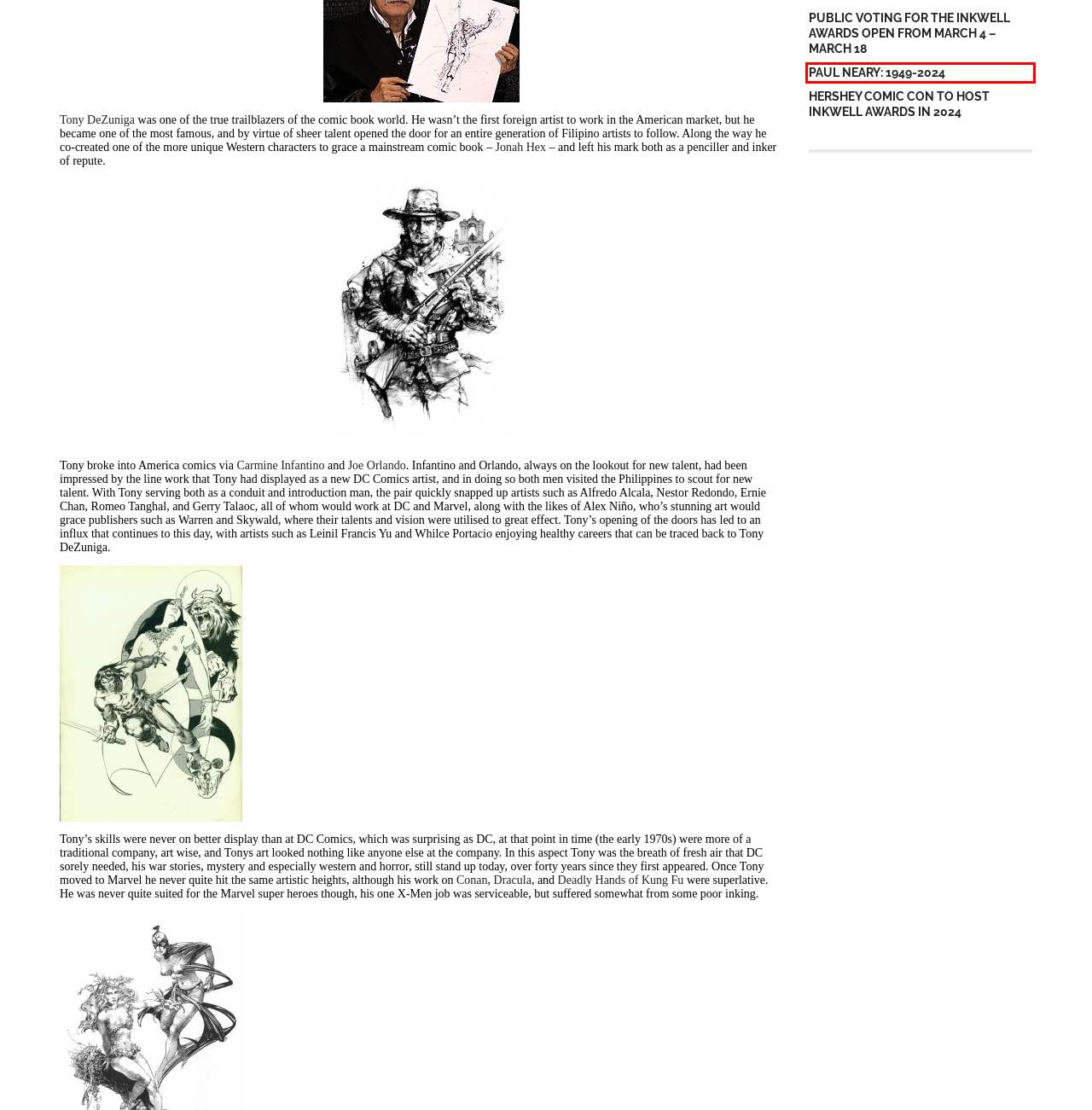You are presented with a screenshot of a webpage with a red bounding box. Select the webpage description that most closely matches the new webpage after clicking the element inside the red bounding box. The options are:
A. Ernie Chan (1940-2012) - Inkwell Awards Official Site
B. Contact Us - Inkwell Awards Official Site
C. News Archives - Inkwell Awards Official Site
D. Public Voting For The Inkwell Awards Open From March 4 – March 18 - Inkwell Awards Official Site
E. Simons Scholarship - Inkwell Awards Official Site
F. Nominators - Inkwell Awards Official Site
G. Paul Neary: 1949-2024 - Inkwell Awards Official Site
H. Hershey Comic Con to host Inkwell Awards in 2024 - Inkwell Awards Official Site

G